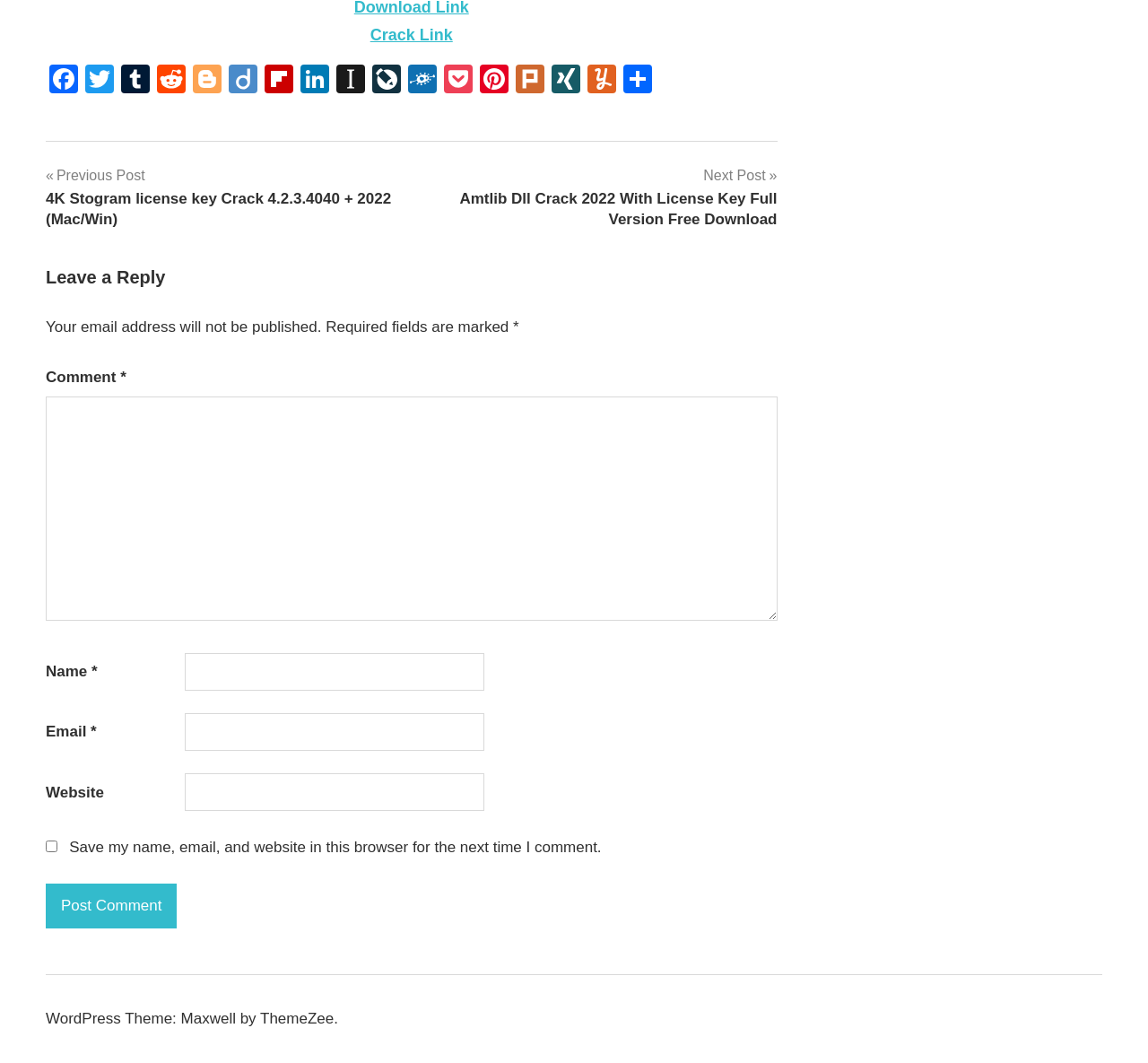Please find the bounding box coordinates in the format (top-left x, top-left y, bottom-right x, bottom-right y) for the given element description. Ensure the coordinates are floating point numbers between 0 and 1. Description: parent_node: Email * aria-describedby="email-notes" name="email"

[0.161, 0.671, 0.422, 0.706]